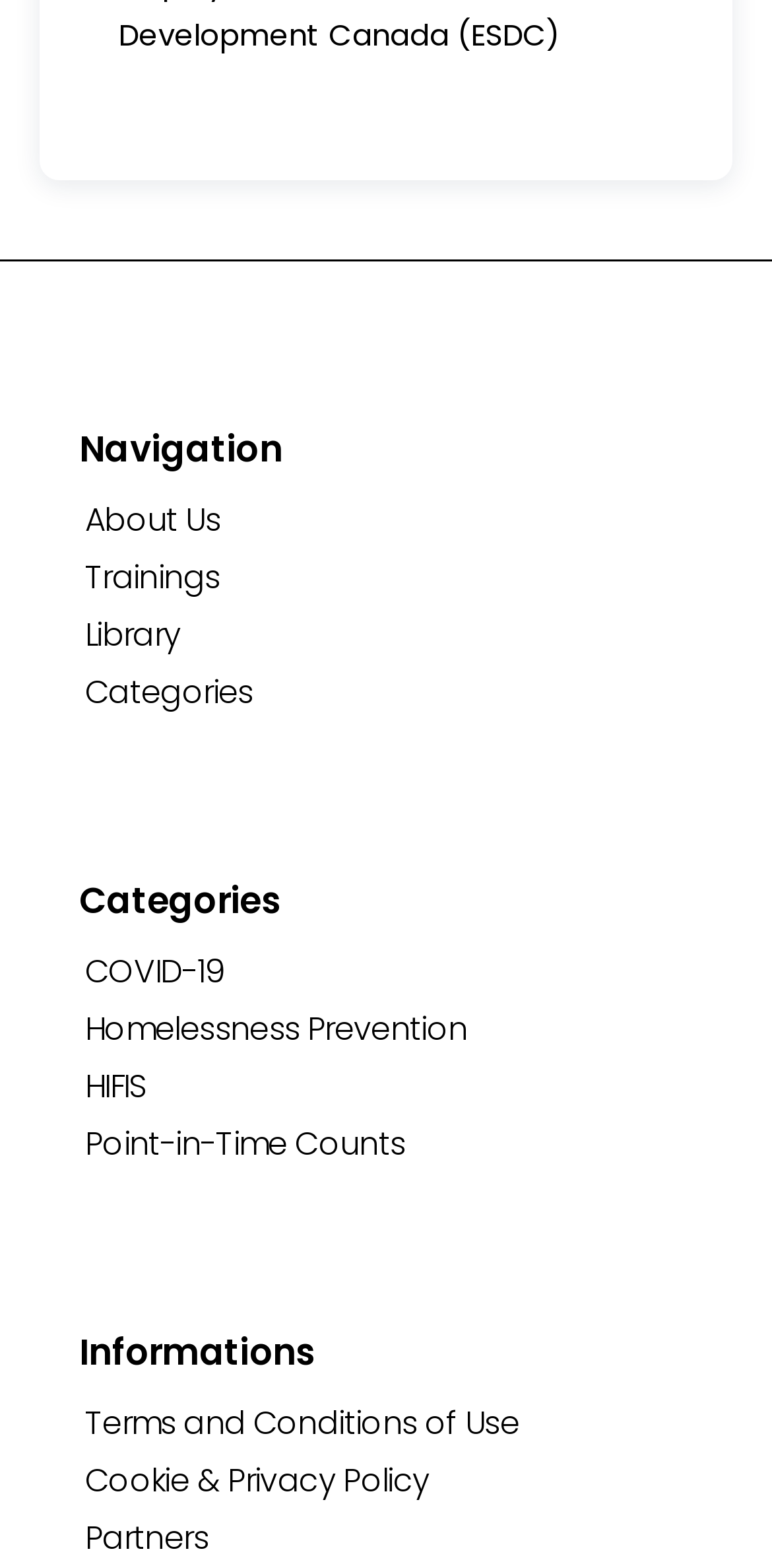Answer the following in one word or a short phrase: 
What is the first category listed?

COVID-19